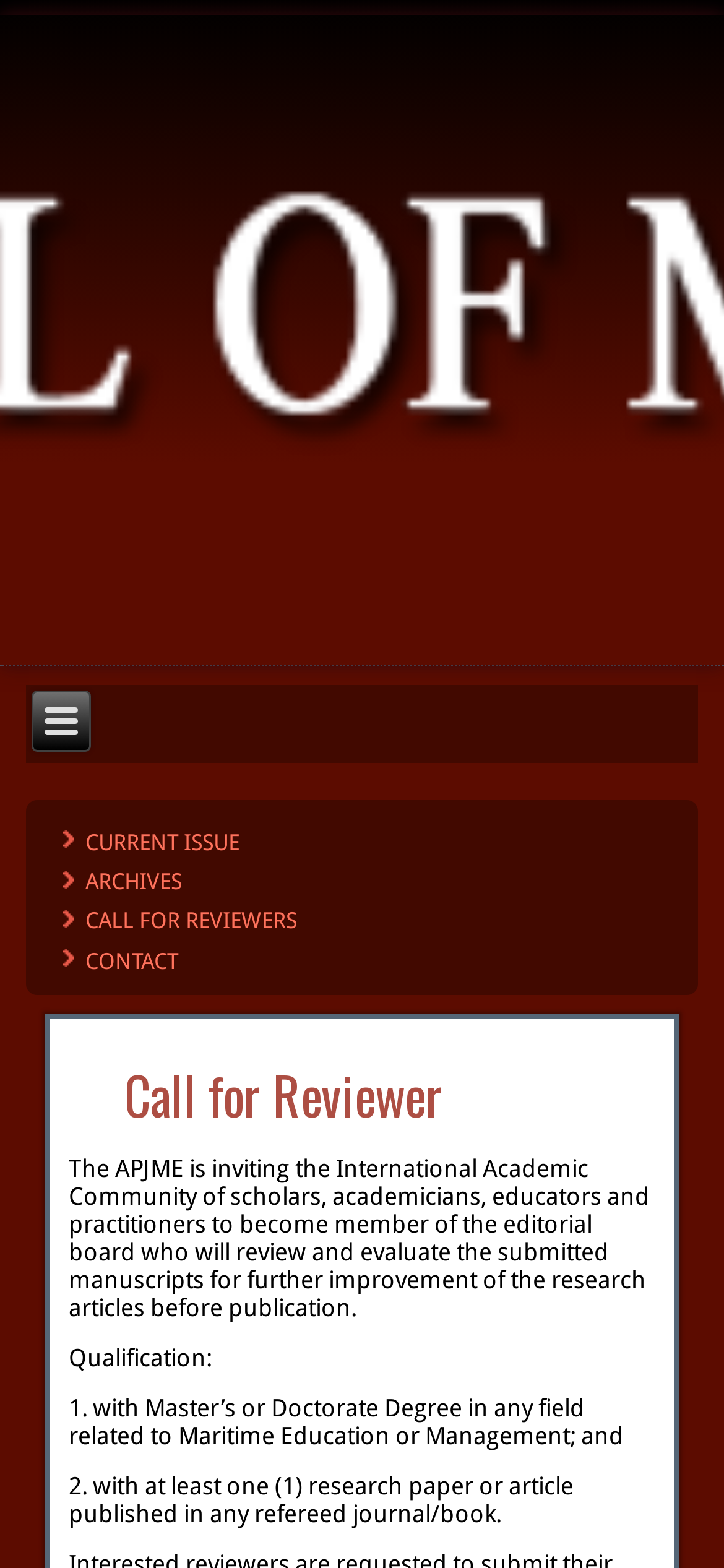How many links are in the top navigation bar?
Please provide a single word or phrase as your answer based on the image.

5